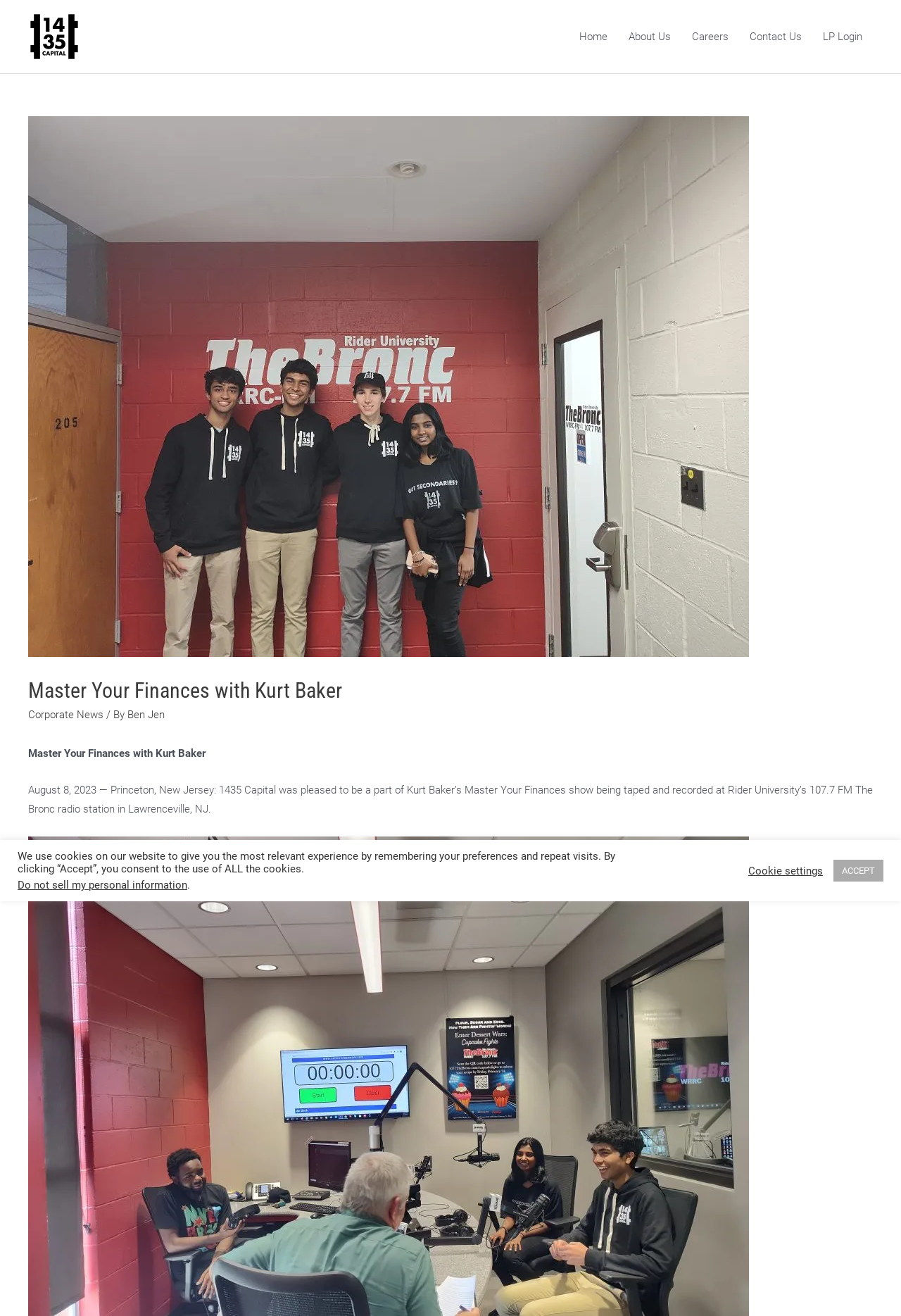Could you locate the bounding box coordinates for the section that should be clicked to accomplish this task: "login as LP".

[0.902, 0.012, 0.969, 0.044]